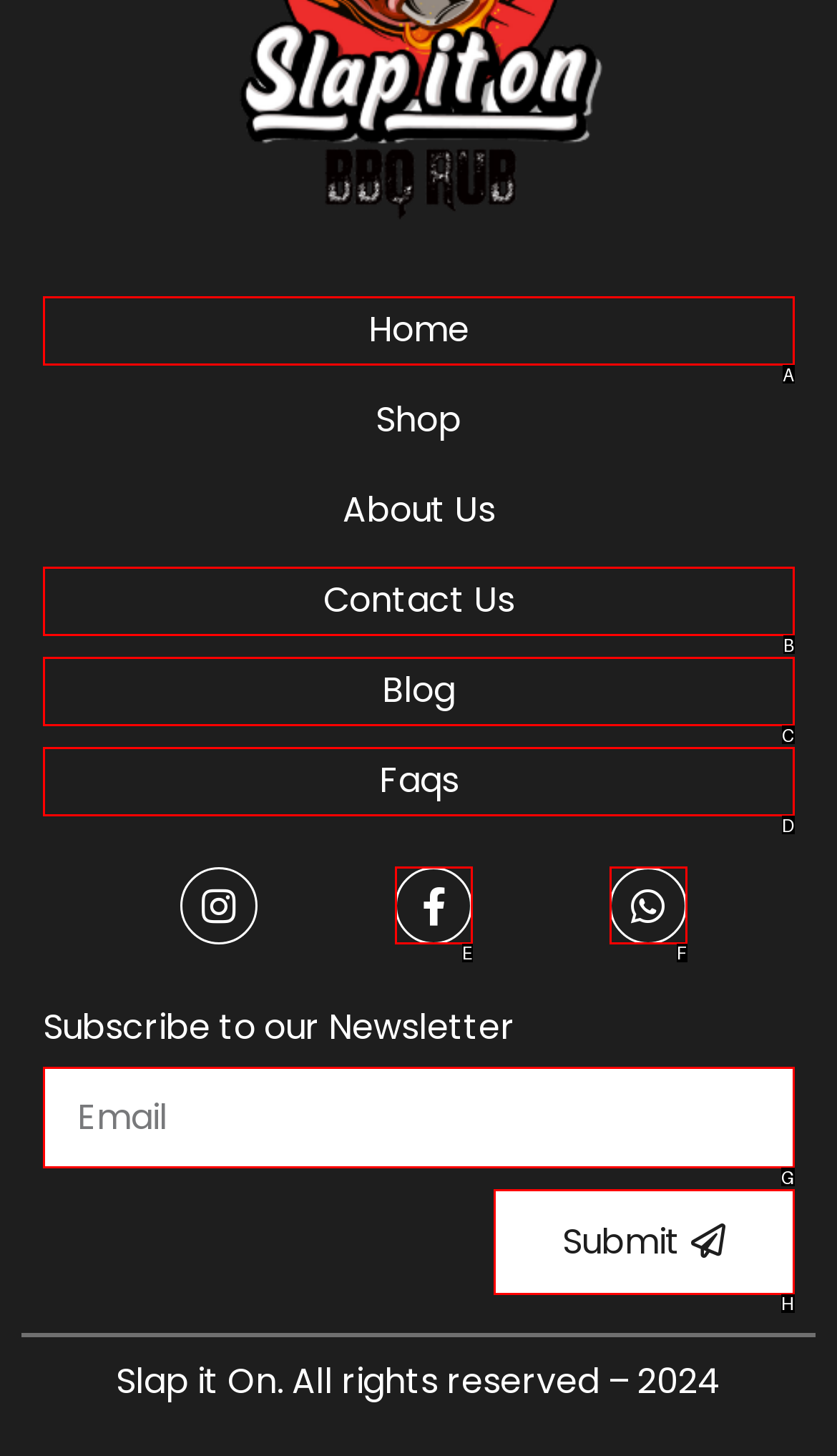Identify the HTML element to click to execute this task: Search for something Respond with the letter corresponding to the proper option.

None